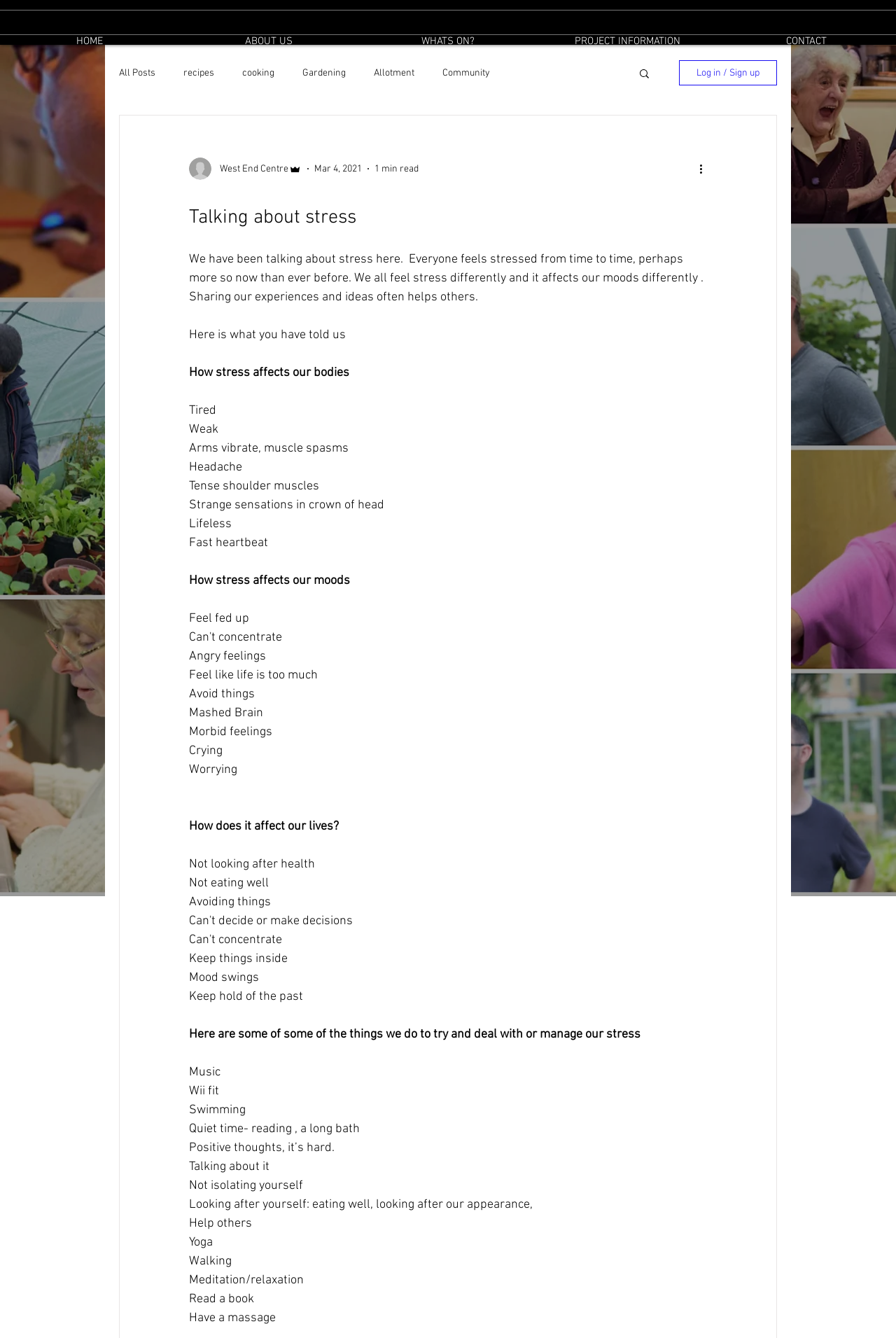Refer to the screenshot and answer the following question in detail:
What is the main topic of this webpage?

Based on the webpage content, it is clear that the main topic is stress, as it discusses how people feel stressed, its effects on the body and mood, and ways to manage it.